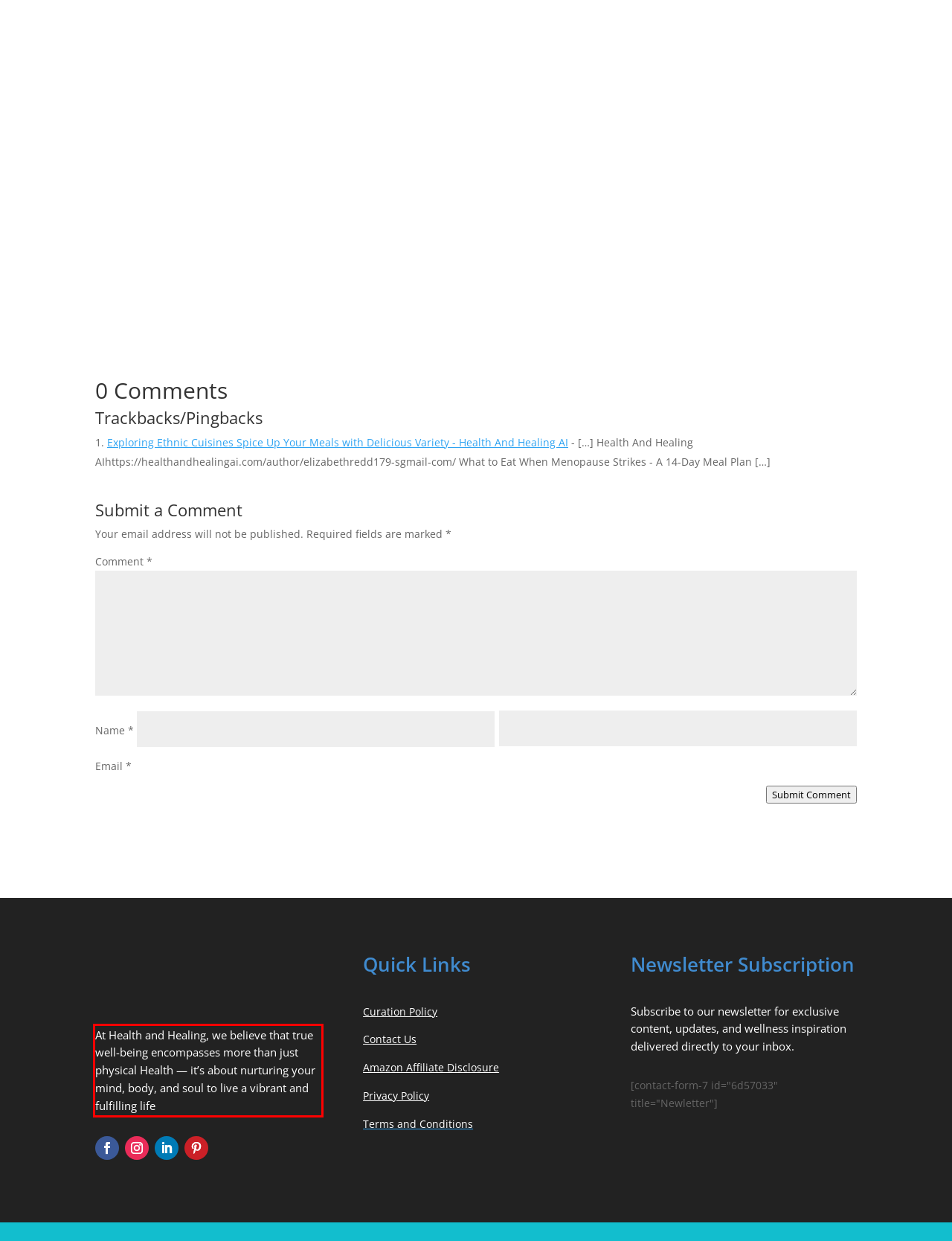Identify the text within the red bounding box on the webpage screenshot and generate the extracted text content.

At Health and Healing, we believe that true well-being encompasses more than just physical Health — it’s about nurturing your mind, body, and soul to live a vibrant and fulfilling life